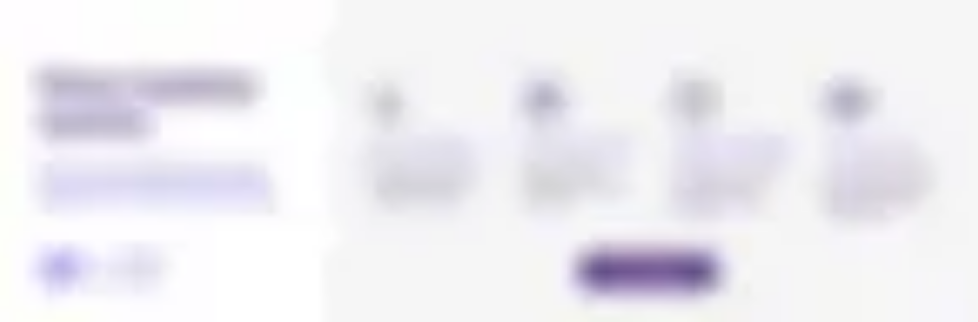What color is the call-to-action button?
Refer to the image and give a detailed response to the question.

The caption describes the button as vibrant purple, which is strategically placed to catch the eye and encourage users to take action, possibly linking to further information or a subscription form.